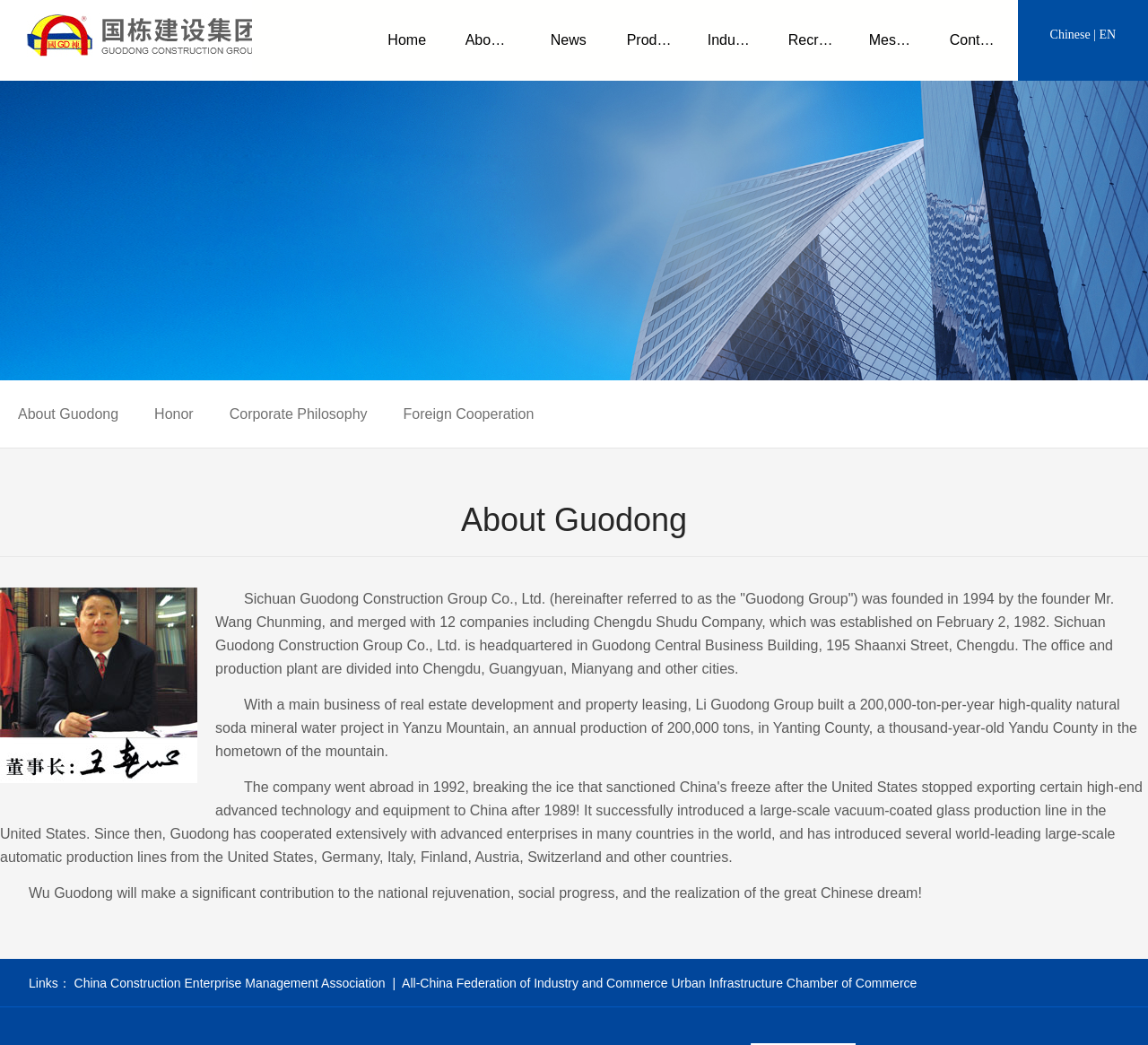Use the information in the screenshot to answer the question comprehensively: How many links are there in the top navigation bar?

The top navigation bar contains links to 'Home', 'About Us', 'News', 'Products', 'Industry & Services', 'Recruitment', and 'Contact Us', which makes a total of 7 links.